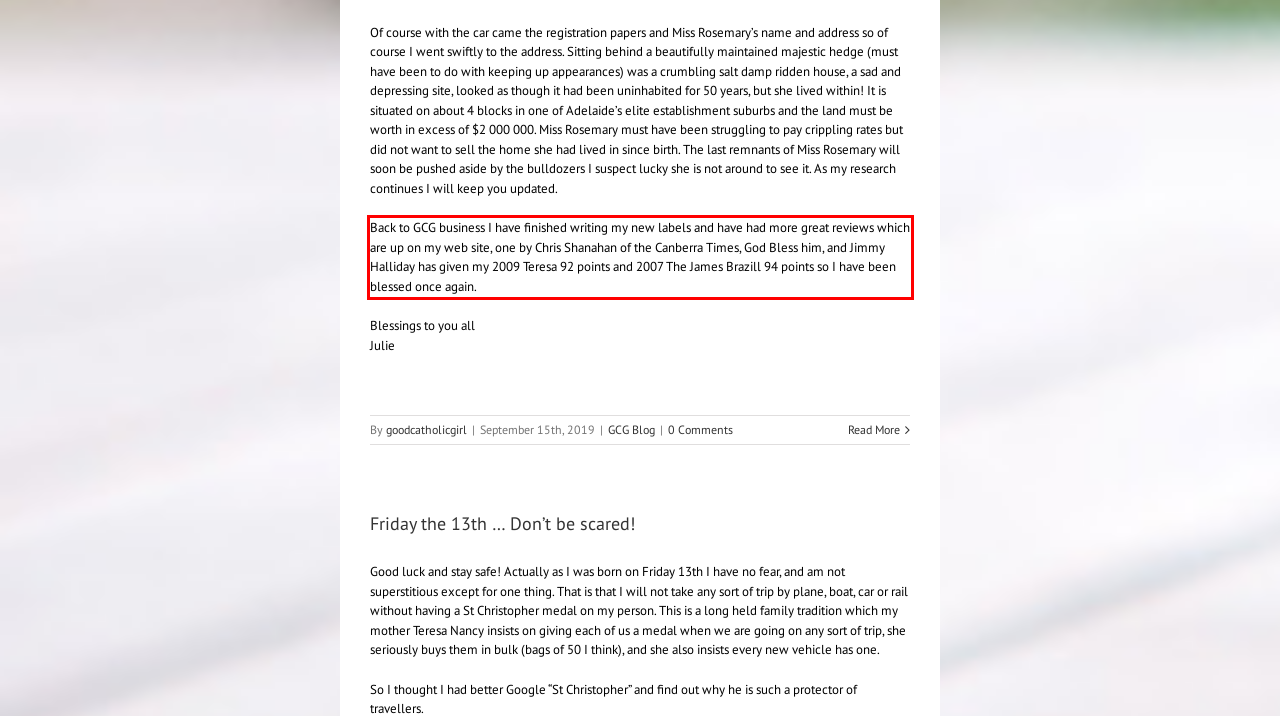Given a screenshot of a webpage with a red bounding box, extract the text content from the UI element inside the red bounding box.

Back to GCG business I have finished writing my new labels and have had more great reviews which are up on my web site, one by Chris Shanahan of the Canberra Times, God Bless him, and Jimmy Halliday has given my 2009 Teresa 92 points and 2007 The James Brazill 94 points so I have been blessed once again.